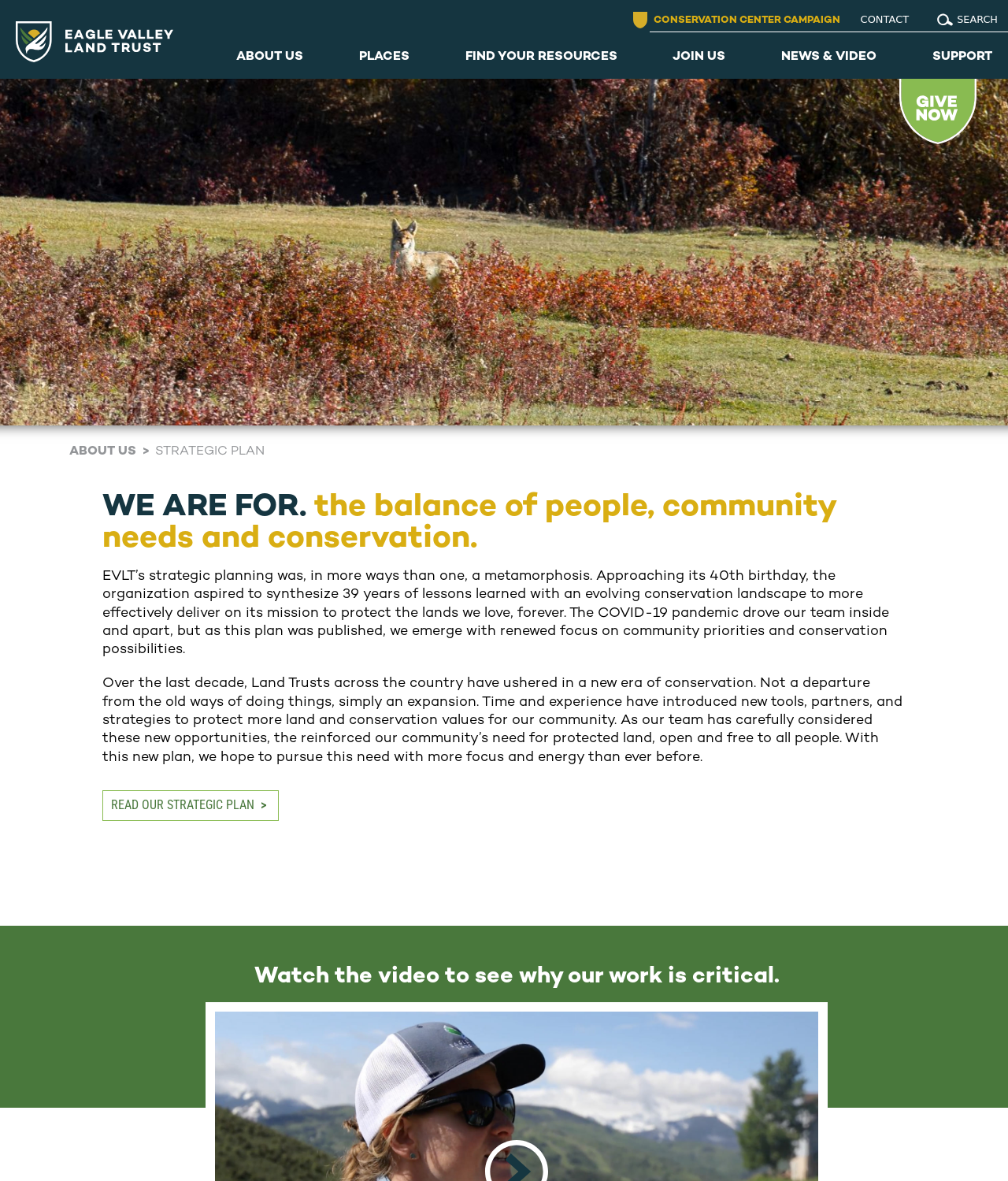Using the format (top-left x, top-left y, bottom-right x, bottom-right y), provide the bounding box coordinates for the described UI element. All values should be floating point numbers between 0 and 1: Shipping

None